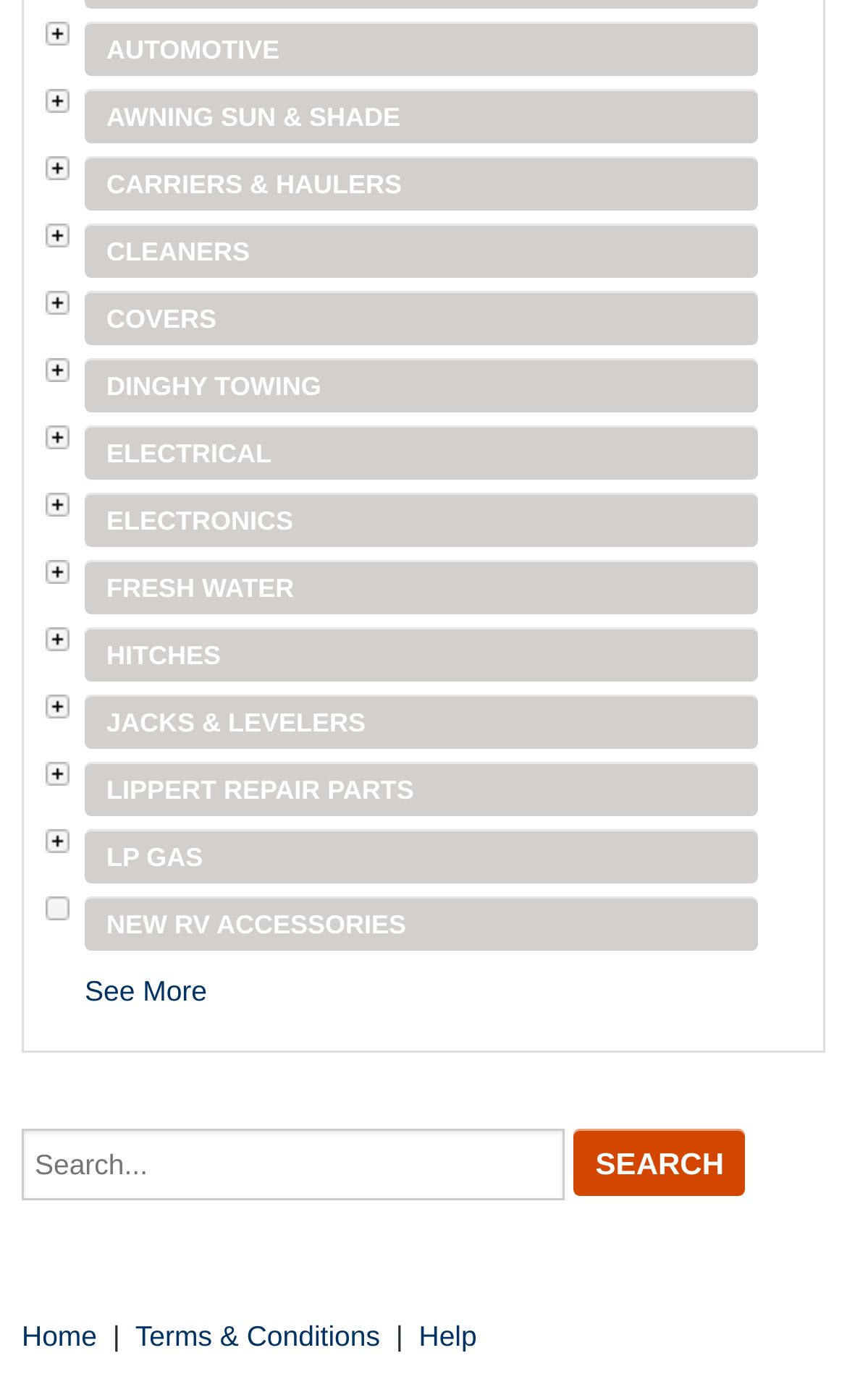Answer the question in a single word or phrase:
What is the category that comes after 'CLEANERS' in the list?

COVERS